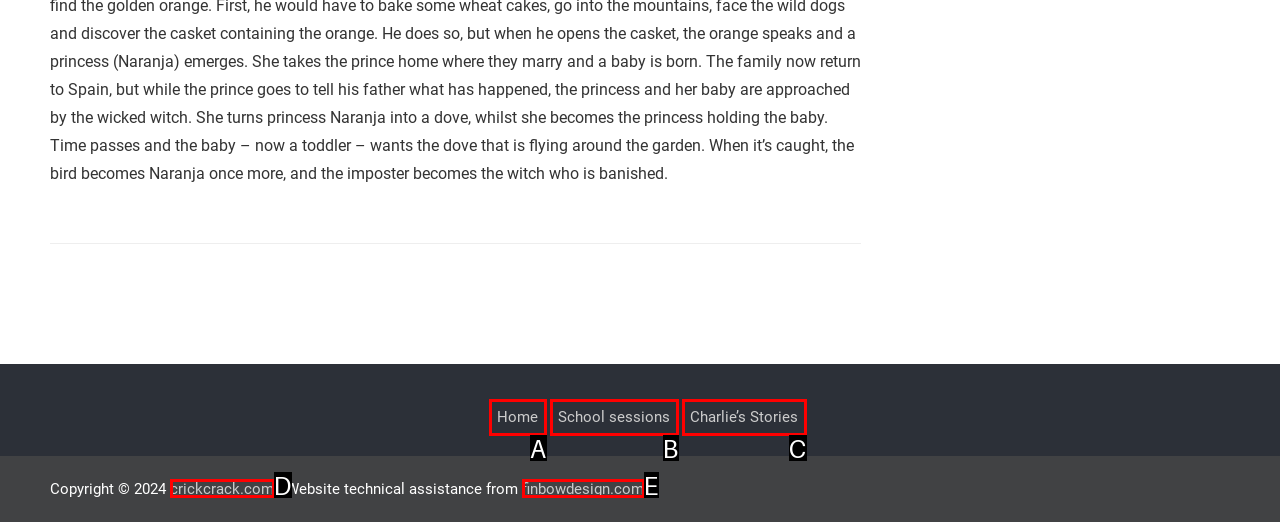Choose the HTML element that matches the description: School sessions
Reply with the letter of the correct option from the given choices.

B